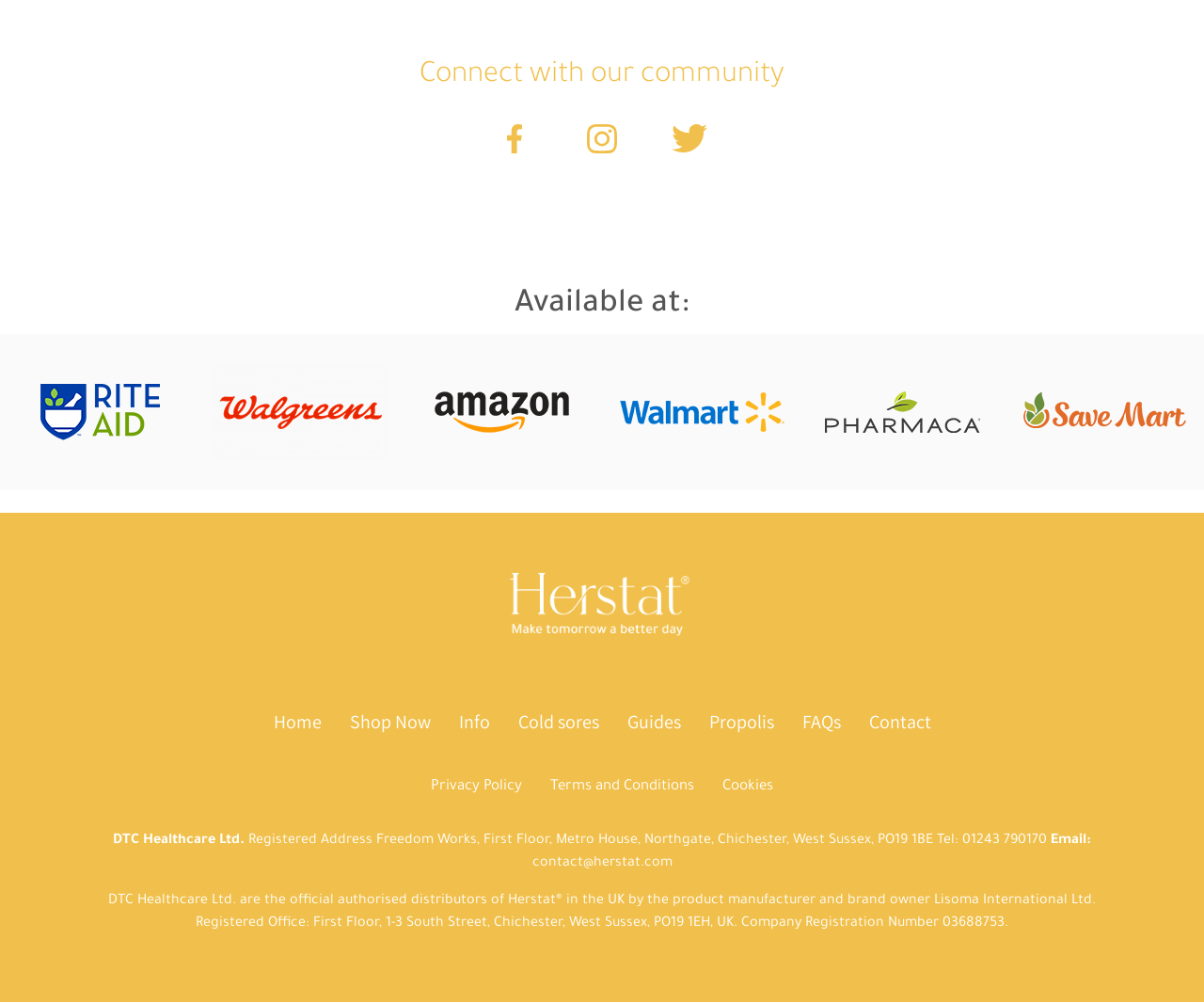Locate the UI element that matches the description Info in the webpage screenshot. Return the bounding box coordinates in the format (top-left x, top-left y, bottom-right x, bottom-right y), with values ranging from 0 to 1.

[0.381, 0.708, 0.407, 0.732]